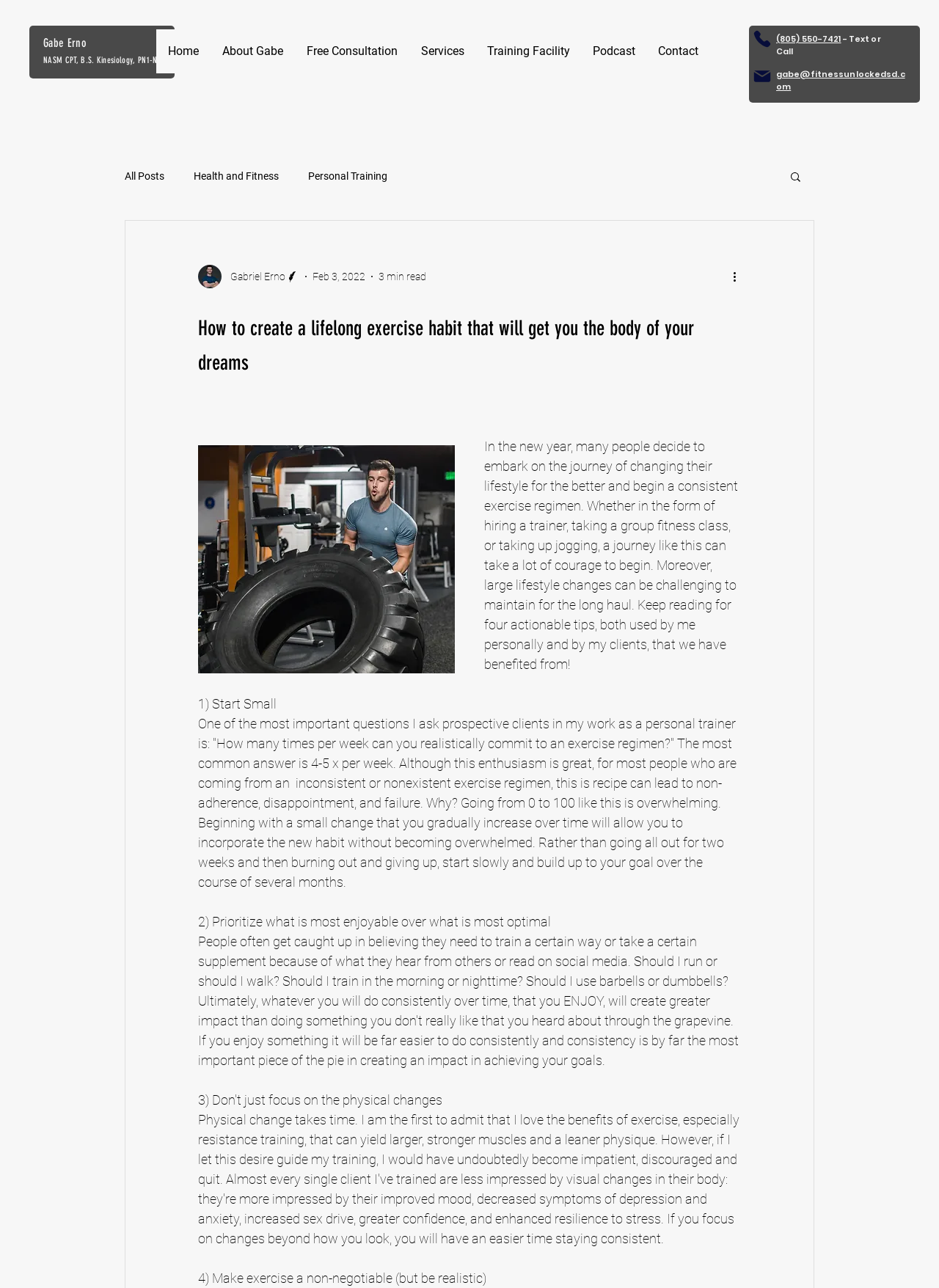Can you identify the bounding box coordinates of the clickable region needed to carry out this instruction: 'Click on the 'More actions' button'? The coordinates should be four float numbers within the range of 0 to 1, stated as [left, top, right, bottom].

[0.778, 0.208, 0.797, 0.222]